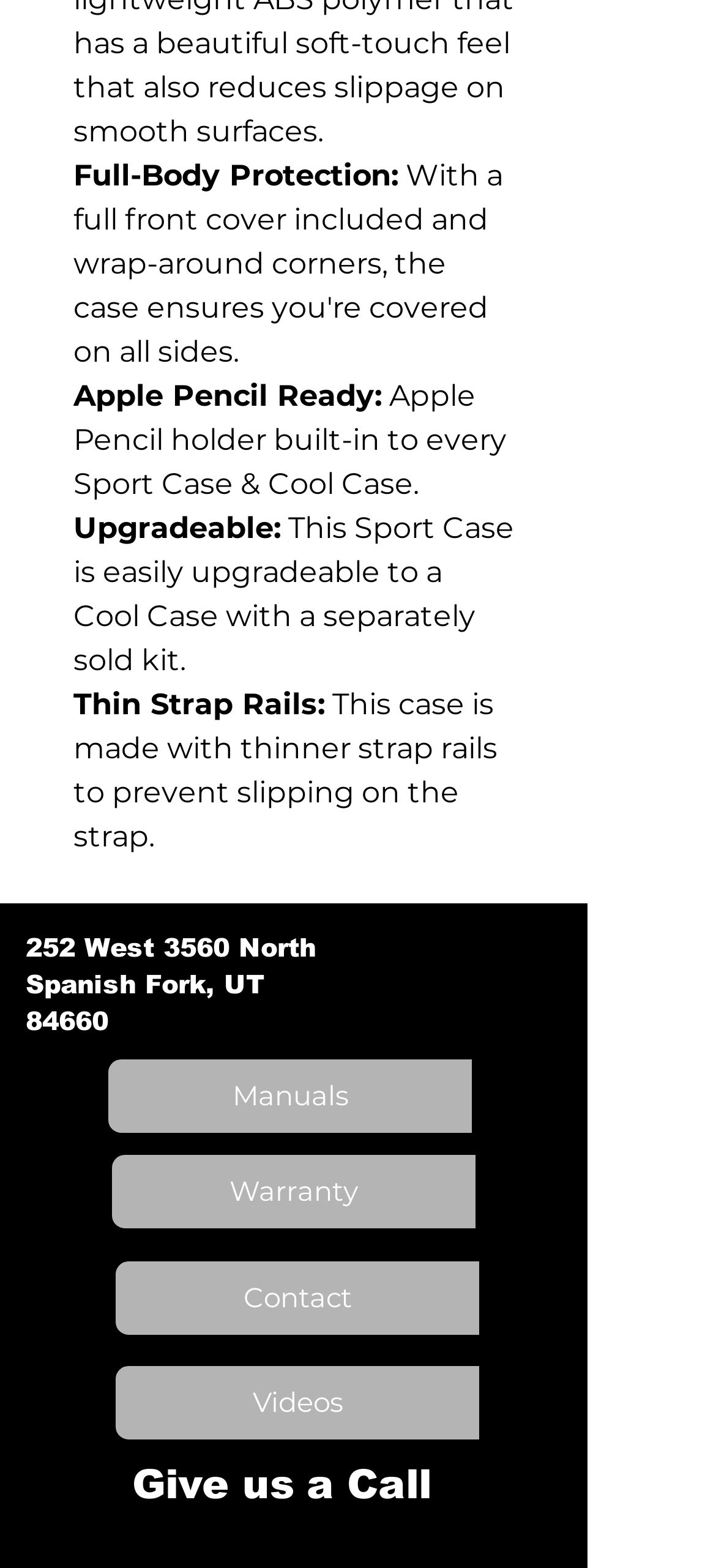What is the main feature of the Sport Case?
Answer the question with detailed information derived from the image.

The main feature of the Sport Case is Full-Body Protection, which is mentioned in the StaticText element with the text 'Full-Body Protection:' at coordinates [0.103, 0.101, 0.556, 0.123]. This suggests that the case provides comprehensive protection for the device.